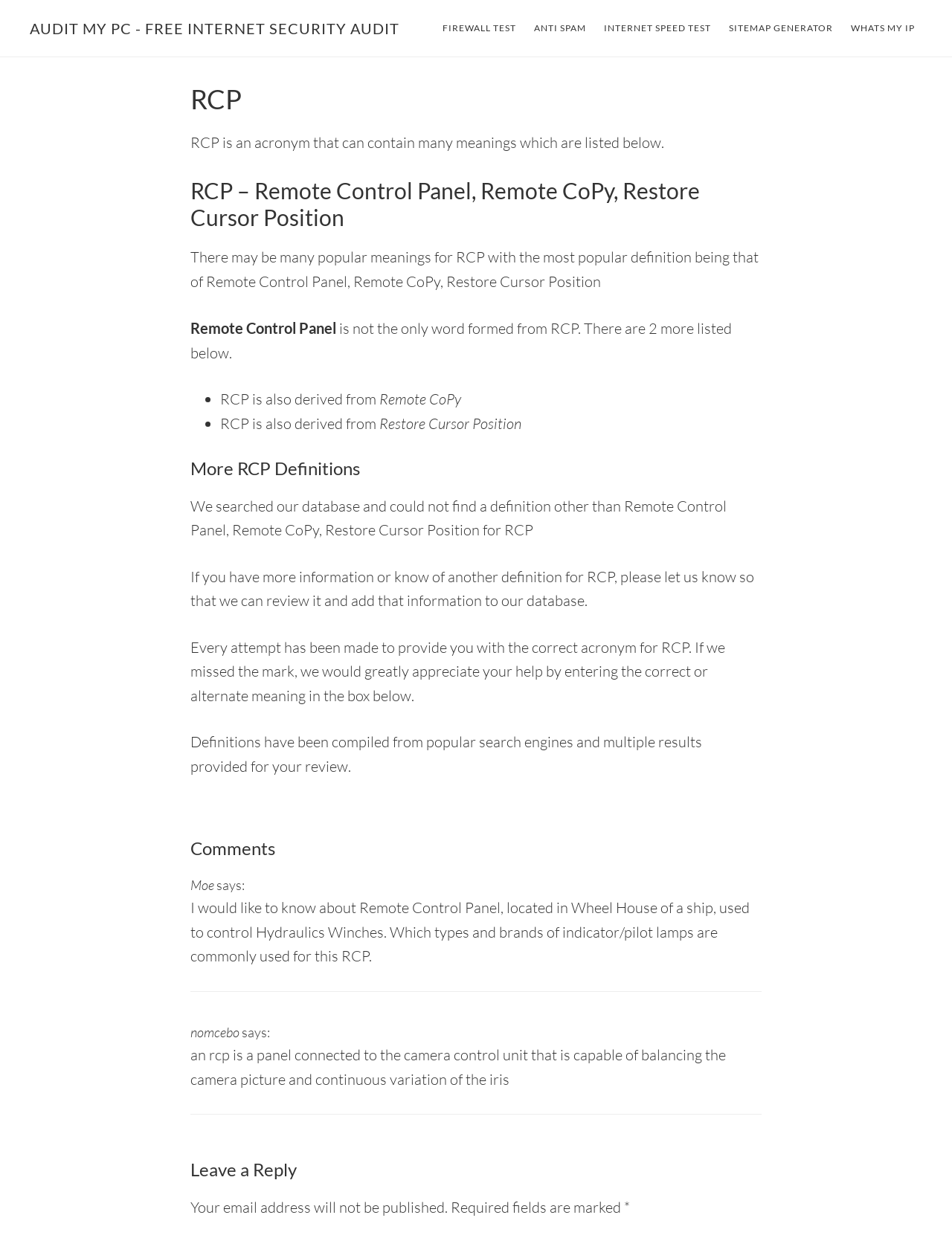Use the information in the screenshot to answer the question comprehensively: What is the 'WHATS MY IP' link used for?

The 'WHATS MY IP' link is used for checking a user's IP address, which is a service or tool offered by the webpage. This suggests that the webpage provides a utility for users to find out their IP address.